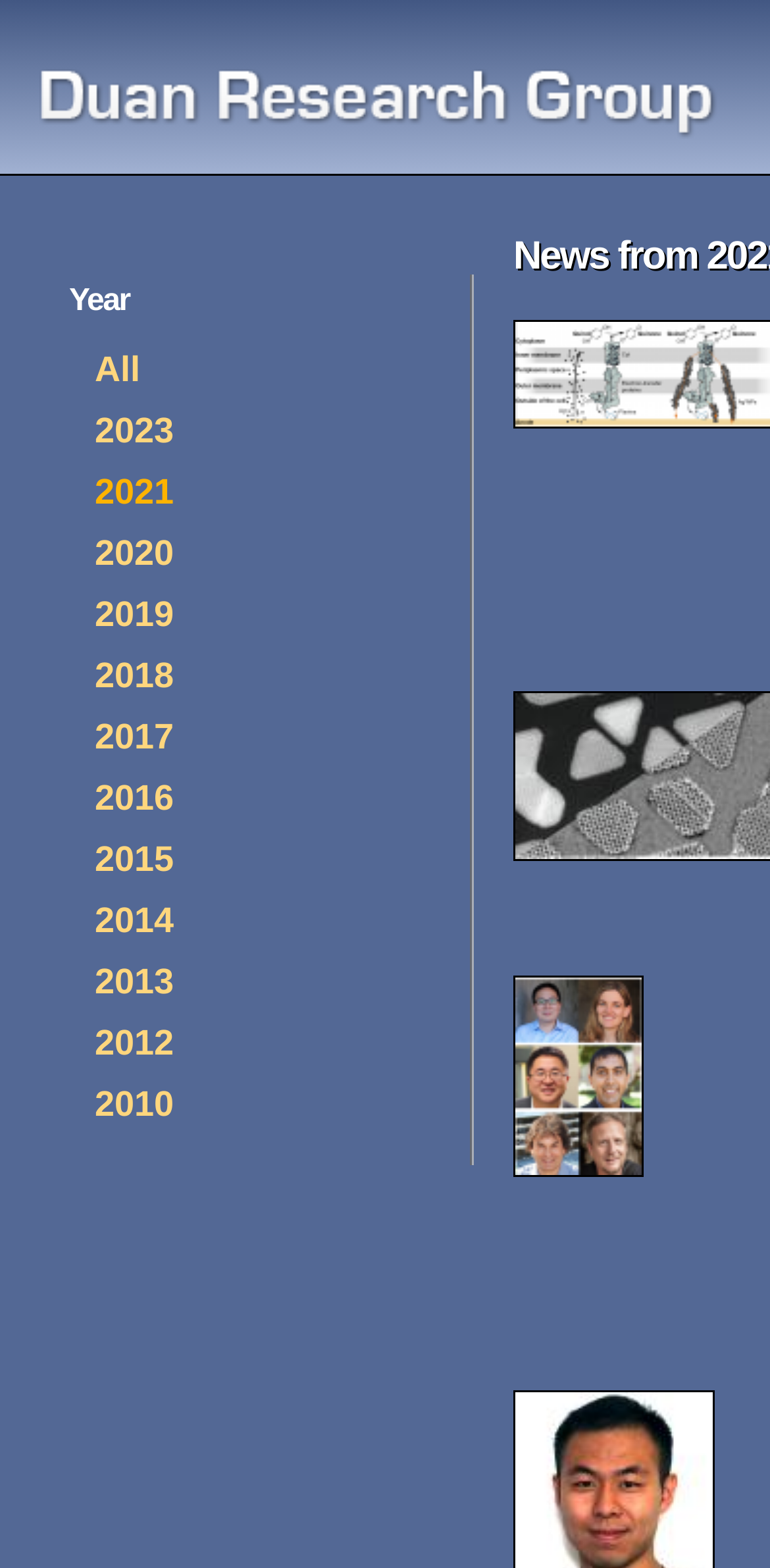Could you identify the text that serves as the heading for this webpage?

News from 2021